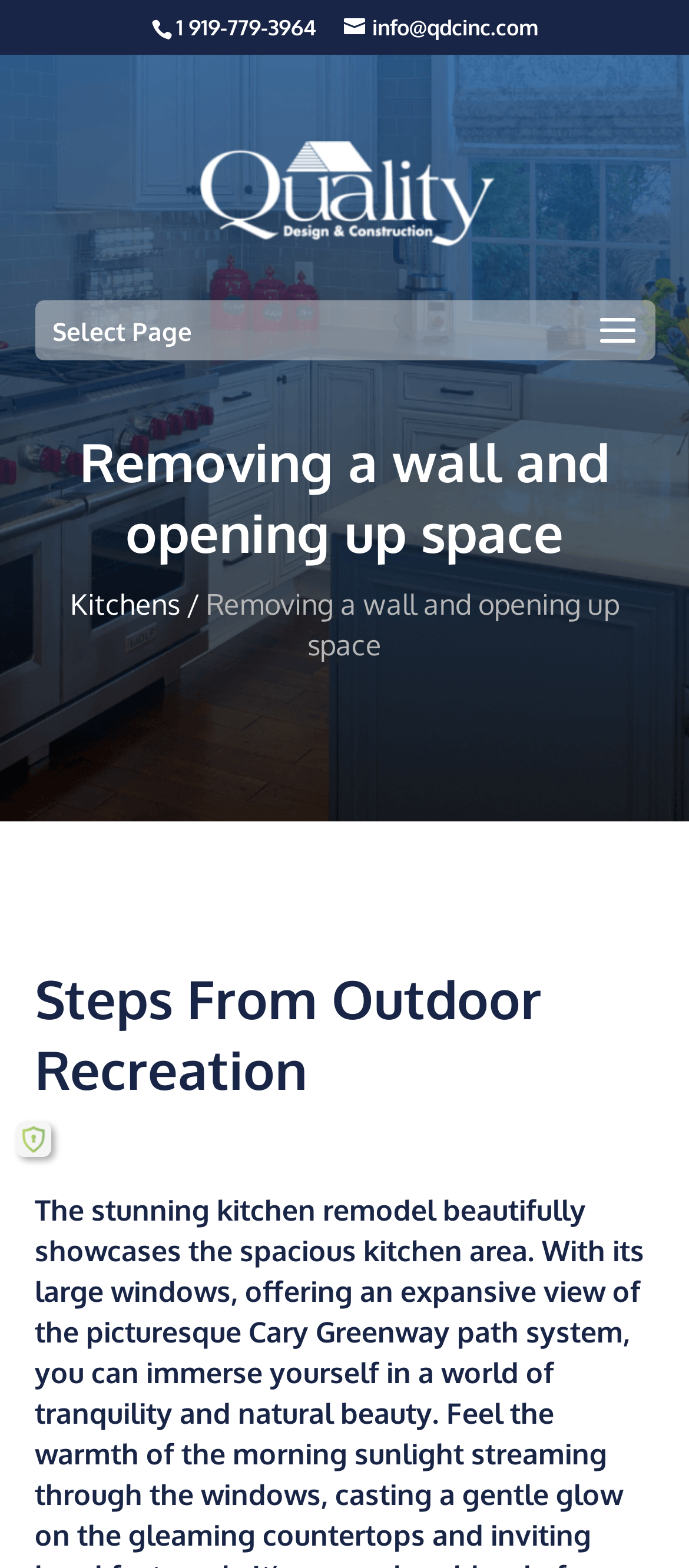Create an elaborate caption that covers all aspects of the webpage.

The webpage is about removing a wall and opening up space for residential and light commercial purposes. At the top left, there is a phone number "1 919-779-3964" and an email address "info@qdcinc.com" at the top right. Below these, there is a link "Residential & Light Commercial" with an accompanying image. 

On the left side, there is a dropdown menu labeled "Select Page". The main content of the webpage is divided into two sections. The first section has a heading "Removing a wall and opening up space" and a subheading "Kitchens /". The second section has a heading "Steps From Outdoor Recreation" followed by a non-breaking space character. 

At the bottom left, there is a link and an image promoting "Powerful Protection for WordPress, from Shield Security".